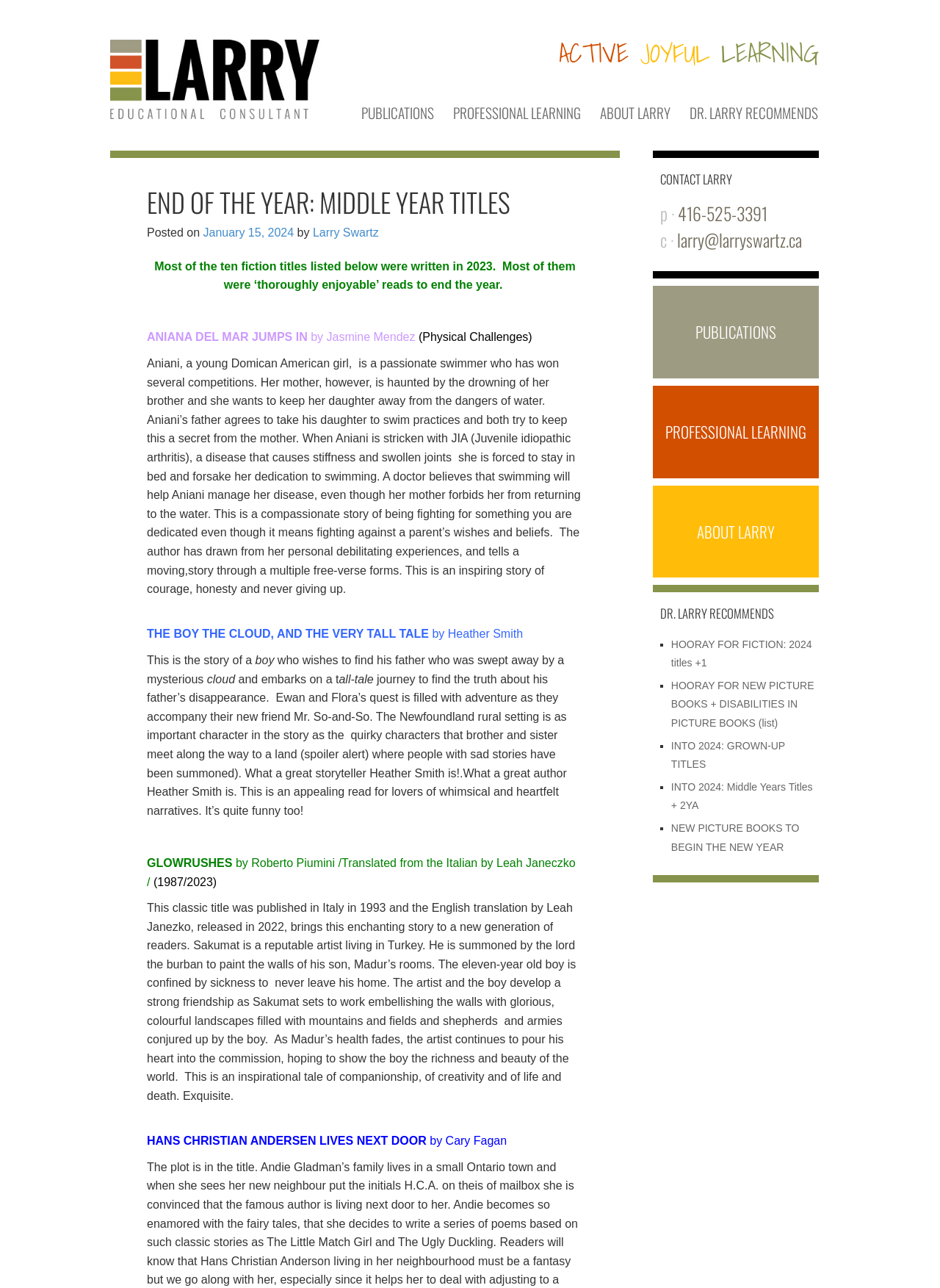Locate and extract the text of the main heading on the webpage.

END OF THE YEAR: MIDDLE YEAR TITLES